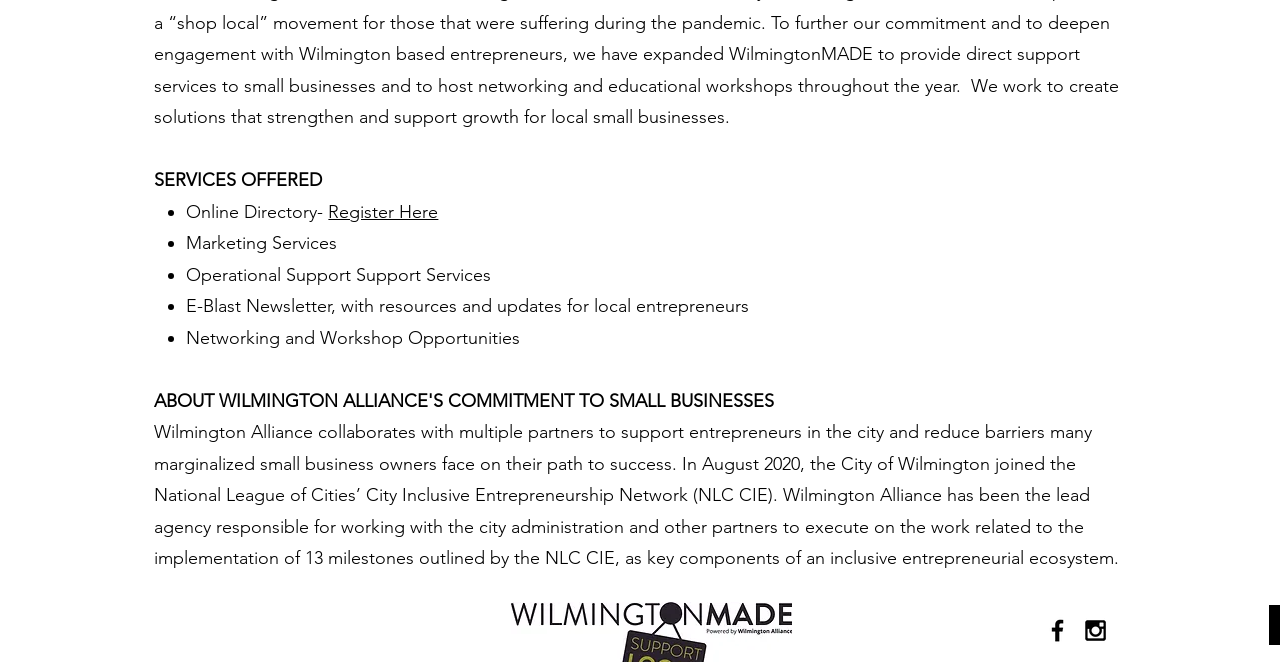Using the provided description: "Resume", find the bounding box coordinates of the corresponding UI element. The output should be four float numbers between 0 and 1, in the format [left, top, right, bottom].

None